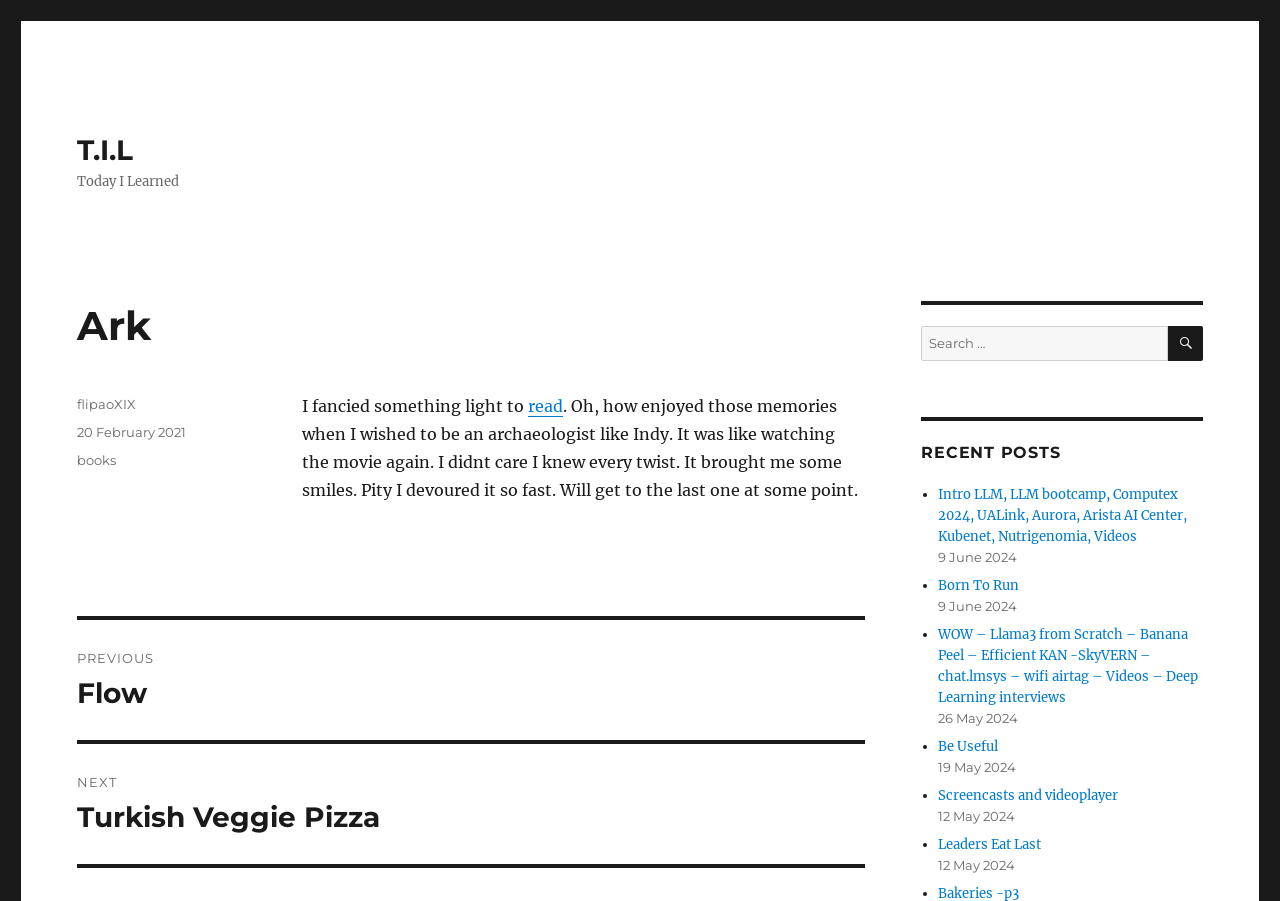Who is the author of the post?
Look at the image and answer with only one word or phrase.

flipaoXIX